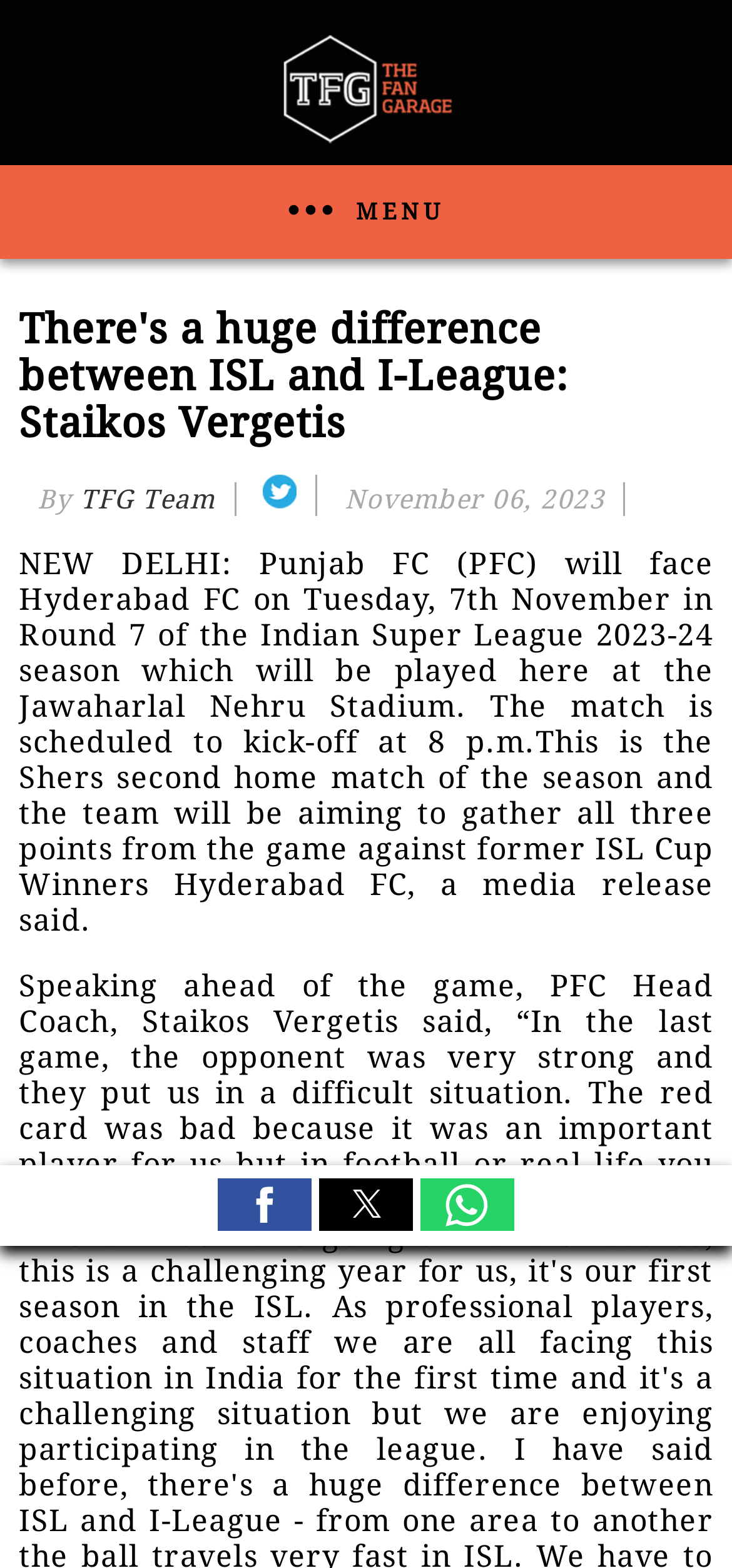Return the bounding box coordinates of the UI element that corresponds to this description: "aria-label="Share by twitter"". The coordinates must be given as four float numbers in the range of 0 and 1, [left, top, right, bottom].

[0.436, 0.751, 0.564, 0.785]